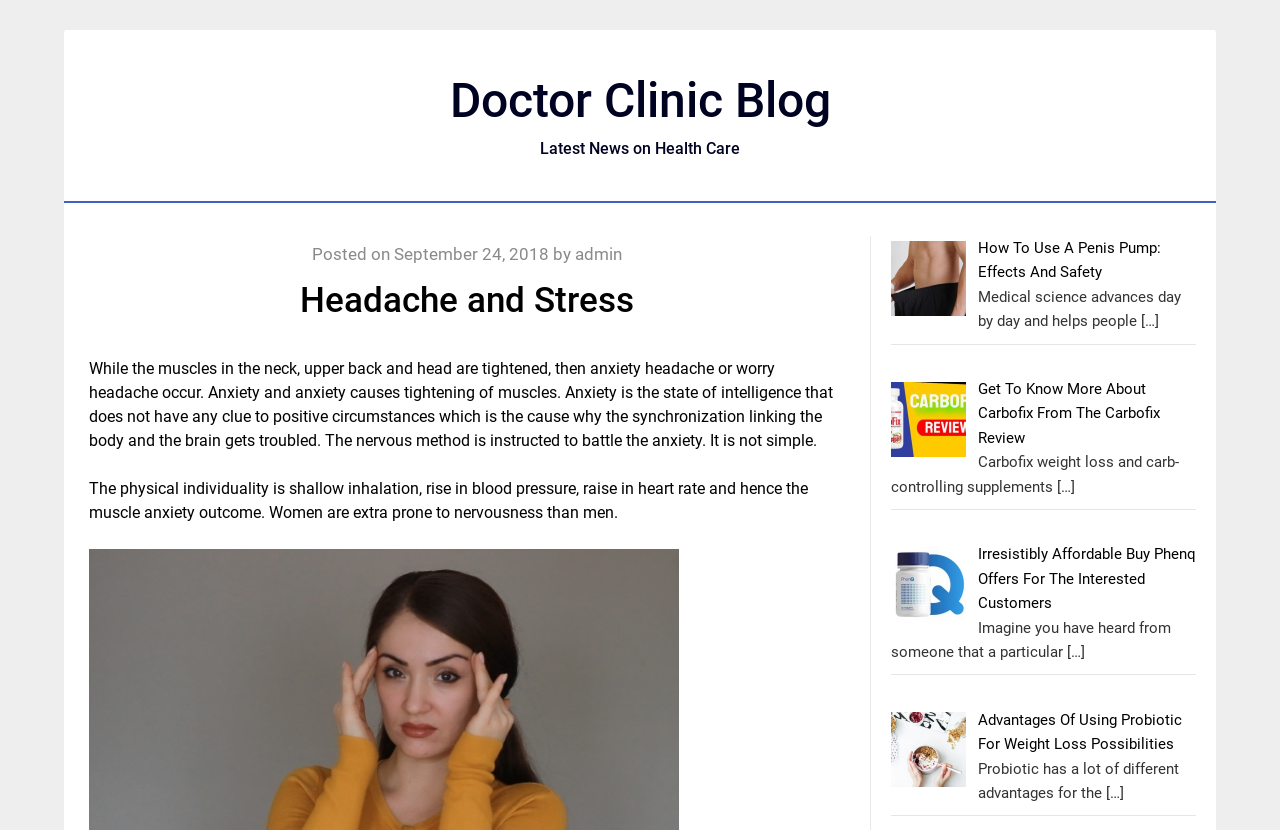What is the effect of anxiety on the body?
From the image, respond using a single word or phrase.

Tightening of muscles